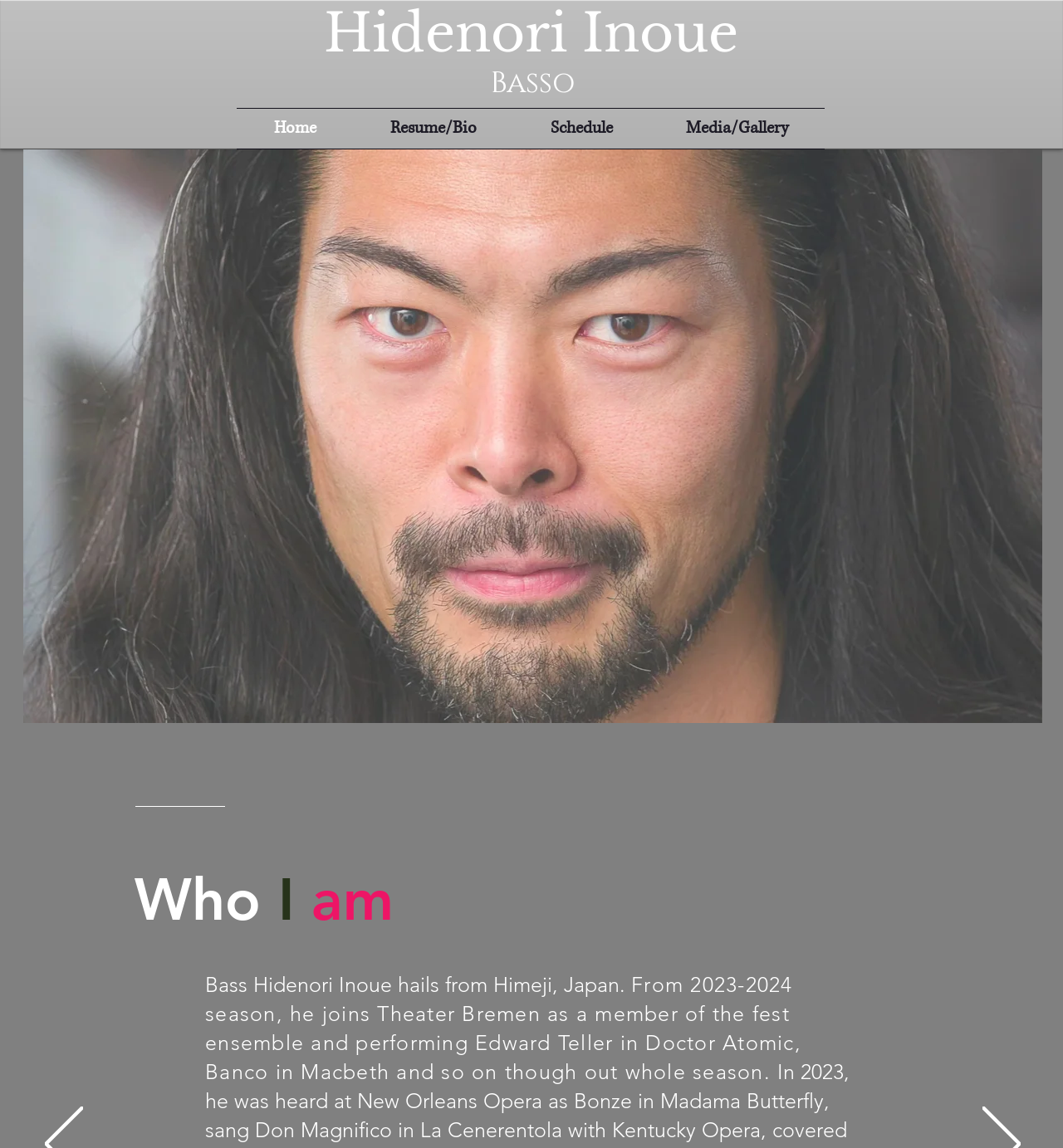Find the UI element described as: "Schedule" and predict its bounding box coordinates. Ensure the coordinates are four float numbers between 0 and 1, [left, top, right, bottom].

[0.483, 0.095, 0.611, 0.129]